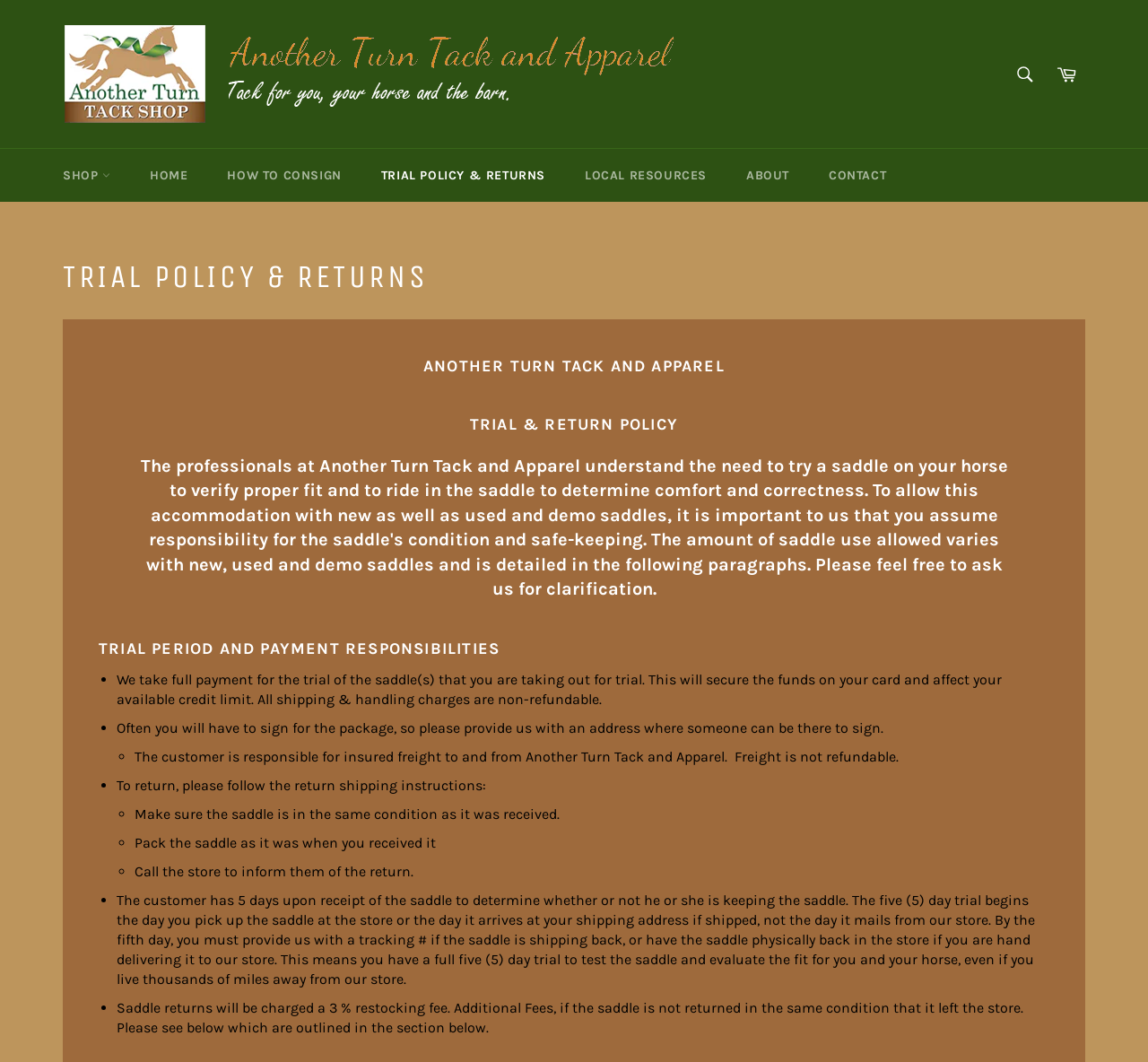Provide the bounding box coordinates of the area you need to click to execute the following instruction: "Go to cart".

[0.912, 0.052, 0.945, 0.087]